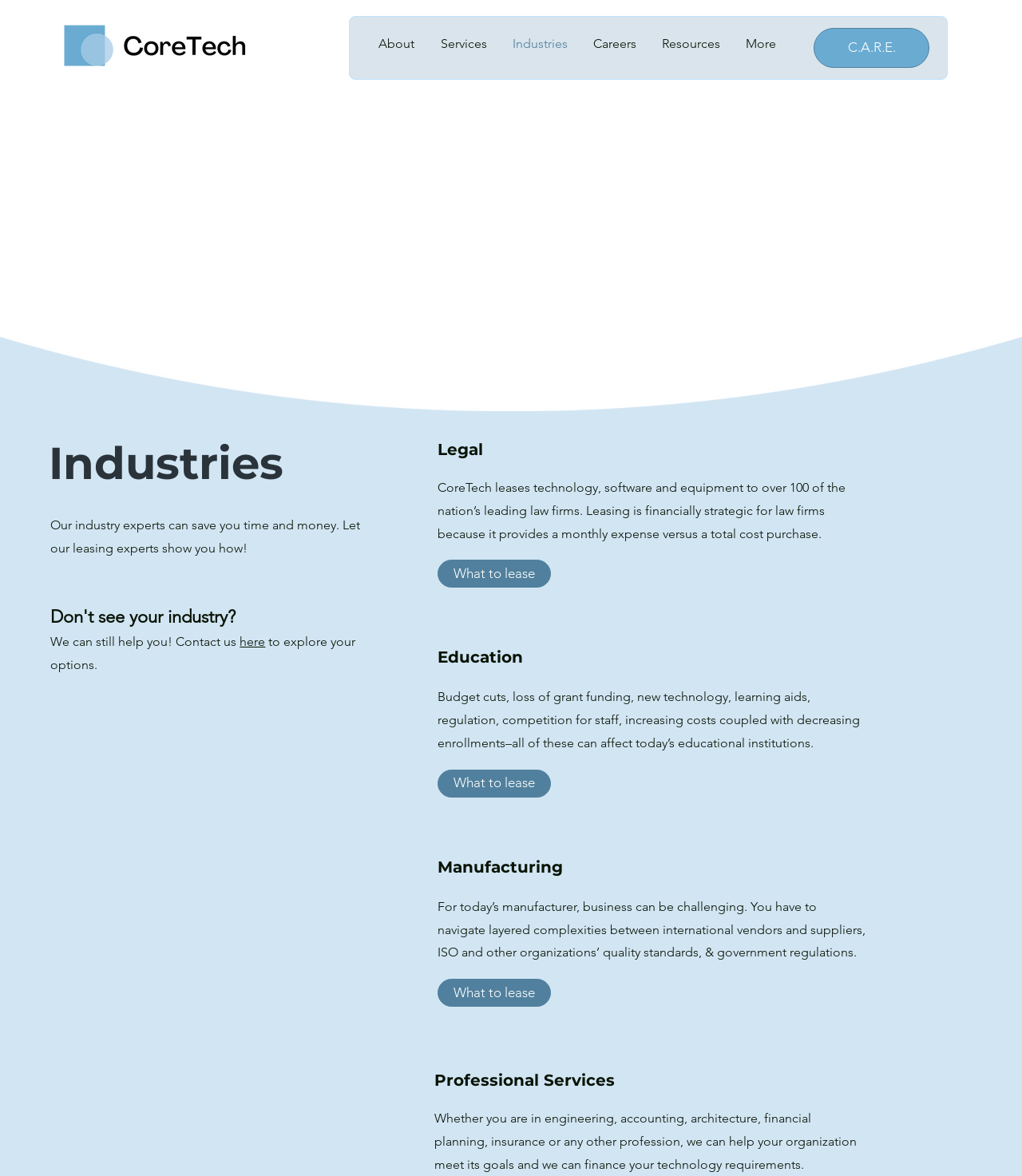Give a short answer using one word or phrase for the question:
What is the purpose of leasing?

Financially strategic